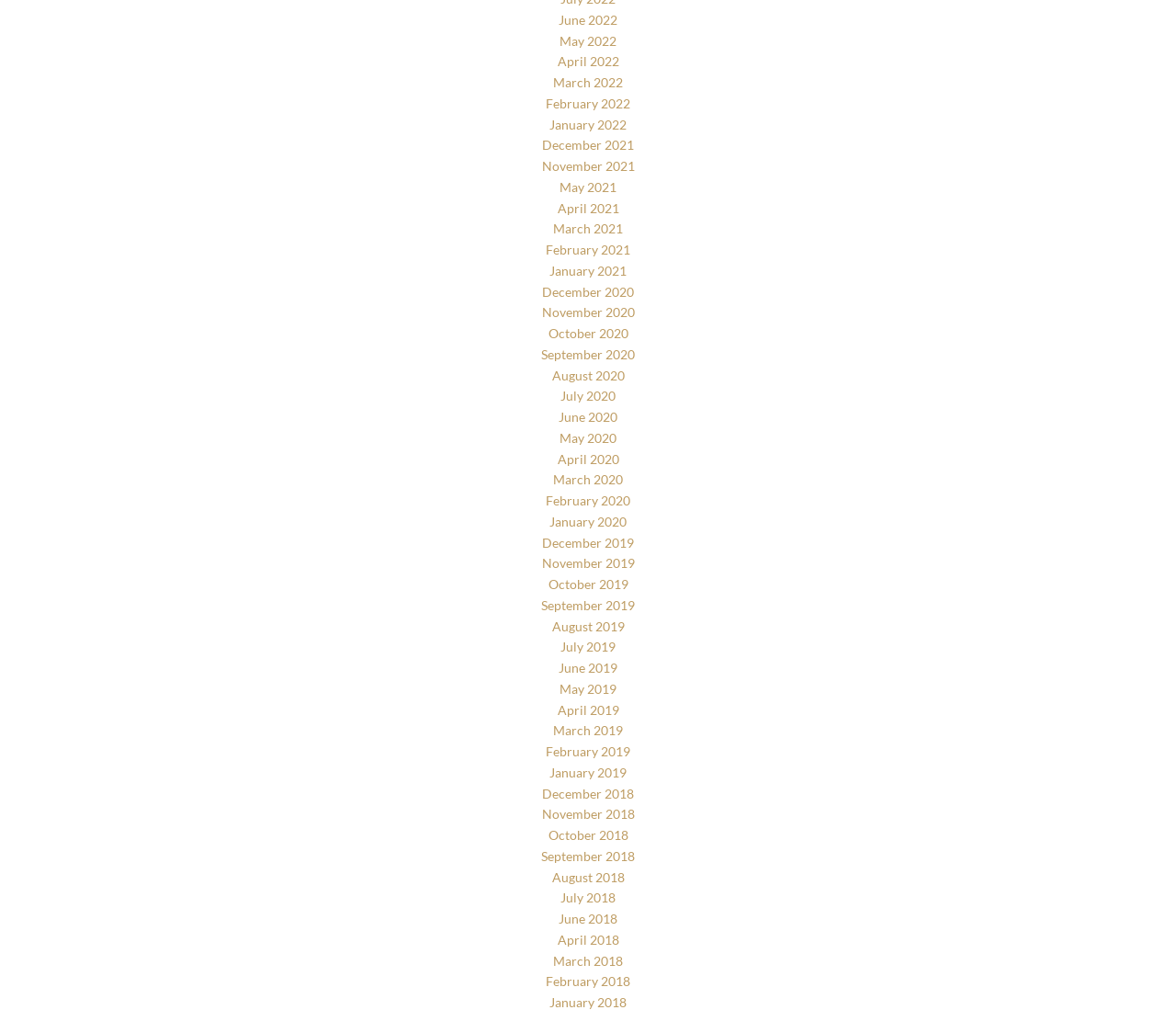Please provide the bounding box coordinates for the element that needs to be clicked to perform the following instruction: "View June 2022". The coordinates should be given as four float numbers between 0 and 1, i.e., [left, top, right, bottom].

[0.475, 0.012, 0.525, 0.027]